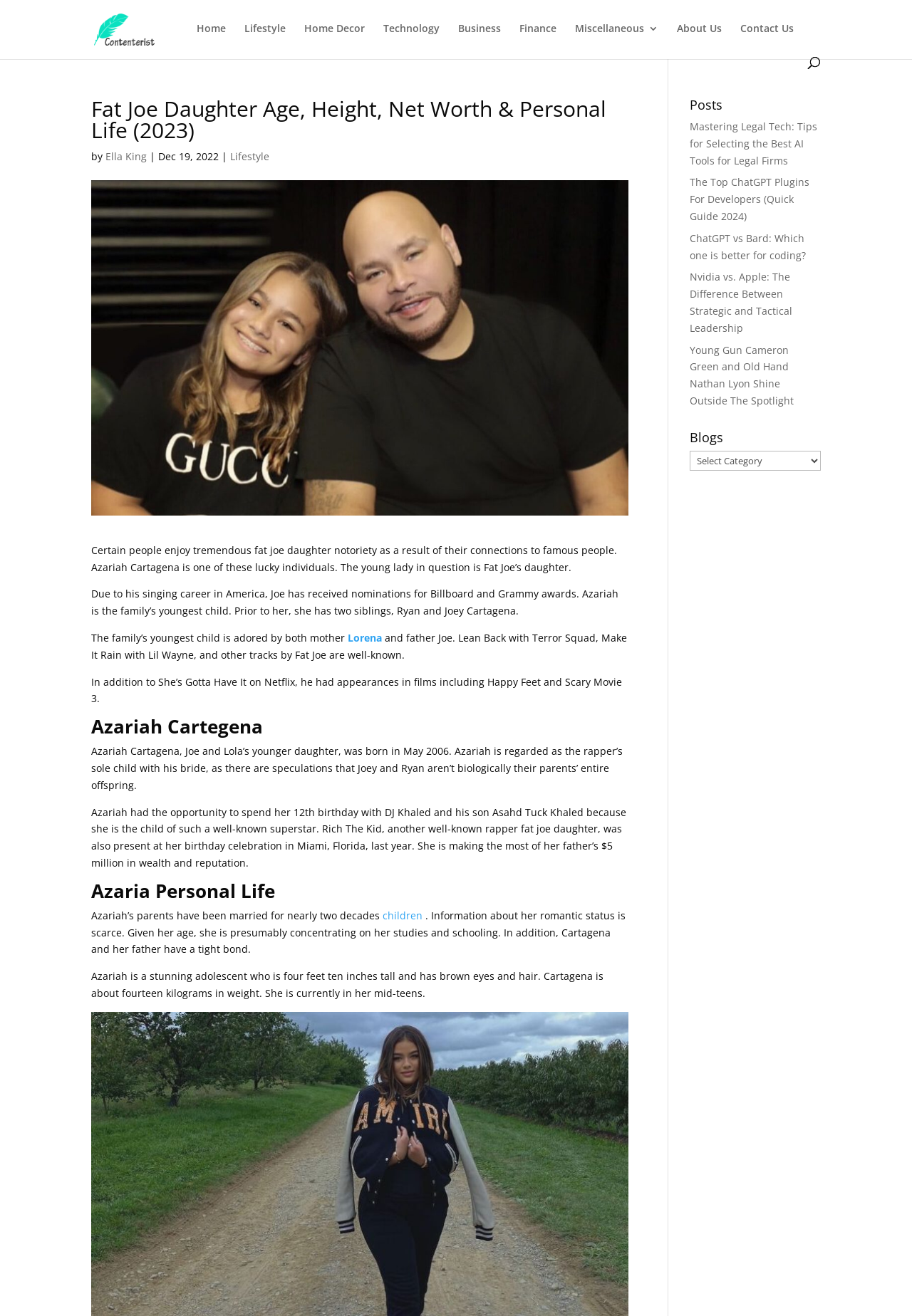How tall is Azariah Cartagena?
Relying on the image, give a concise answer in one word or a brief phrase.

Four feet ten inches